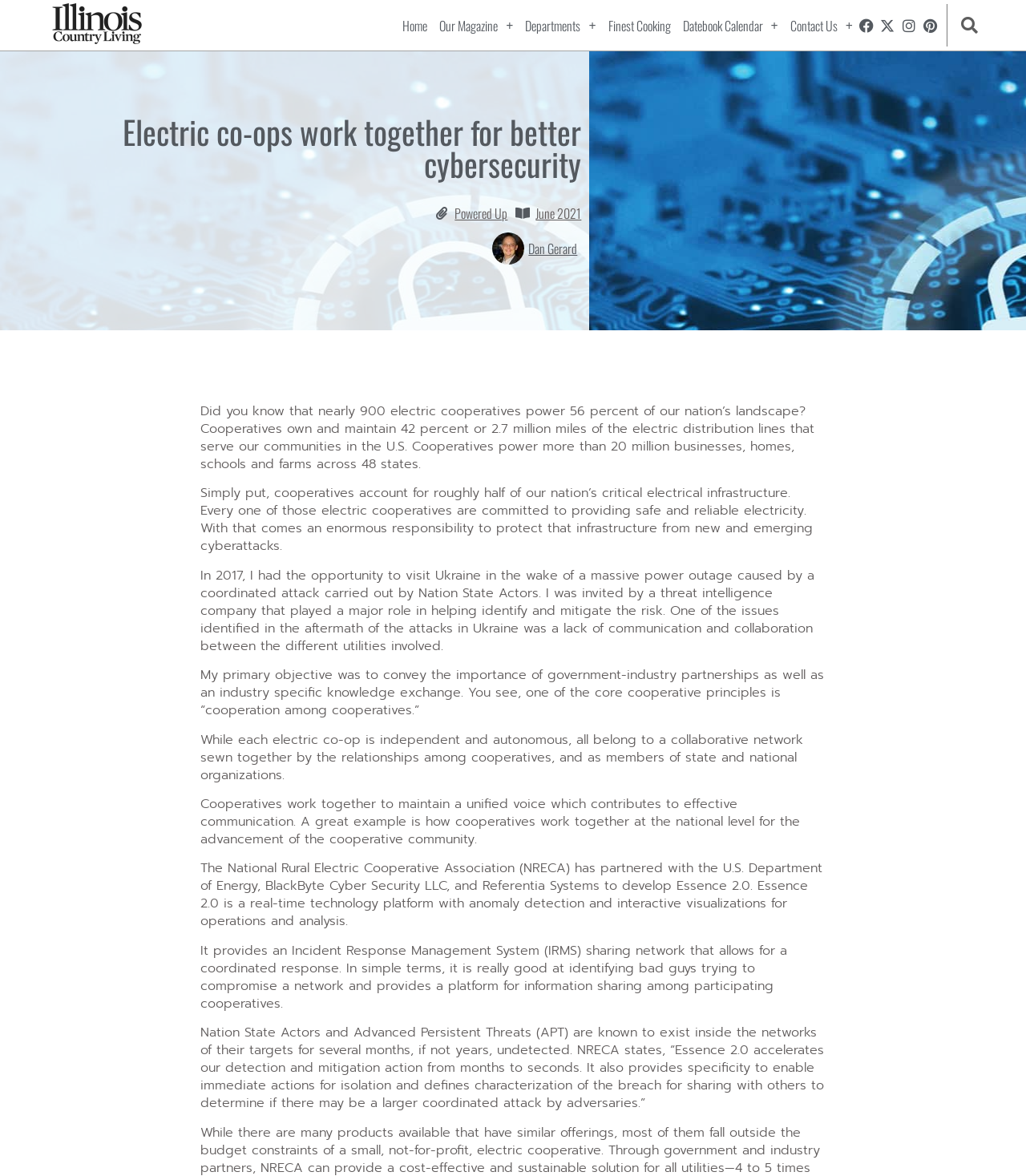Pinpoint the bounding box coordinates of the clickable element needed to complete the instruction: "Search for something". The coordinates should be provided as four float numbers between 0 and 1: [left, top, right, bottom].

[0.931, 0.01, 0.957, 0.033]